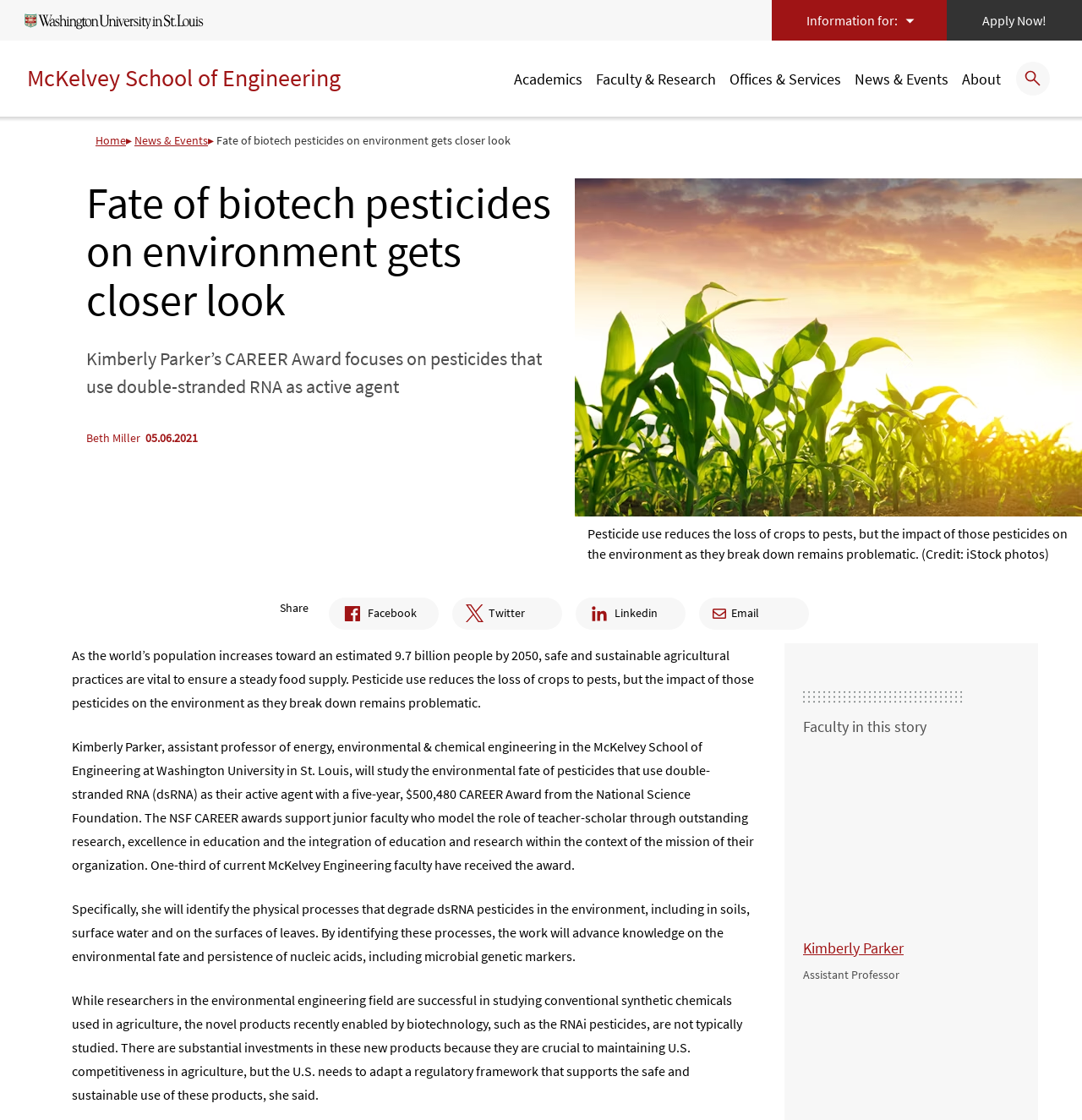Please identify the bounding box coordinates of the area that needs to be clicked to fulfill the following instruction: "Read the article '5 Reasons to Choose an Online Sales Training'."

None